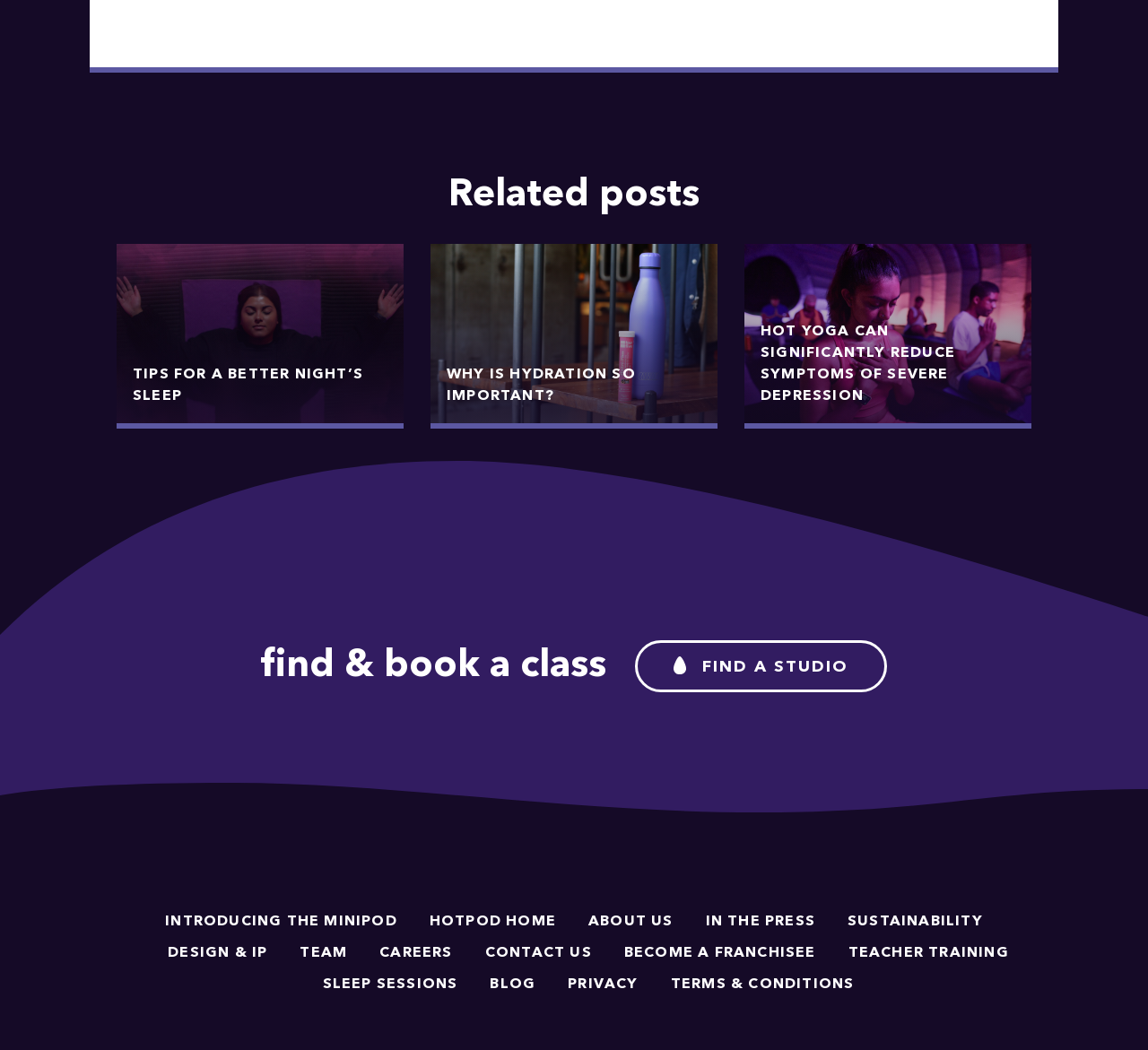Locate and provide the bounding box coordinates for the HTML element that matches this description: "Caryl McAdoo".

None